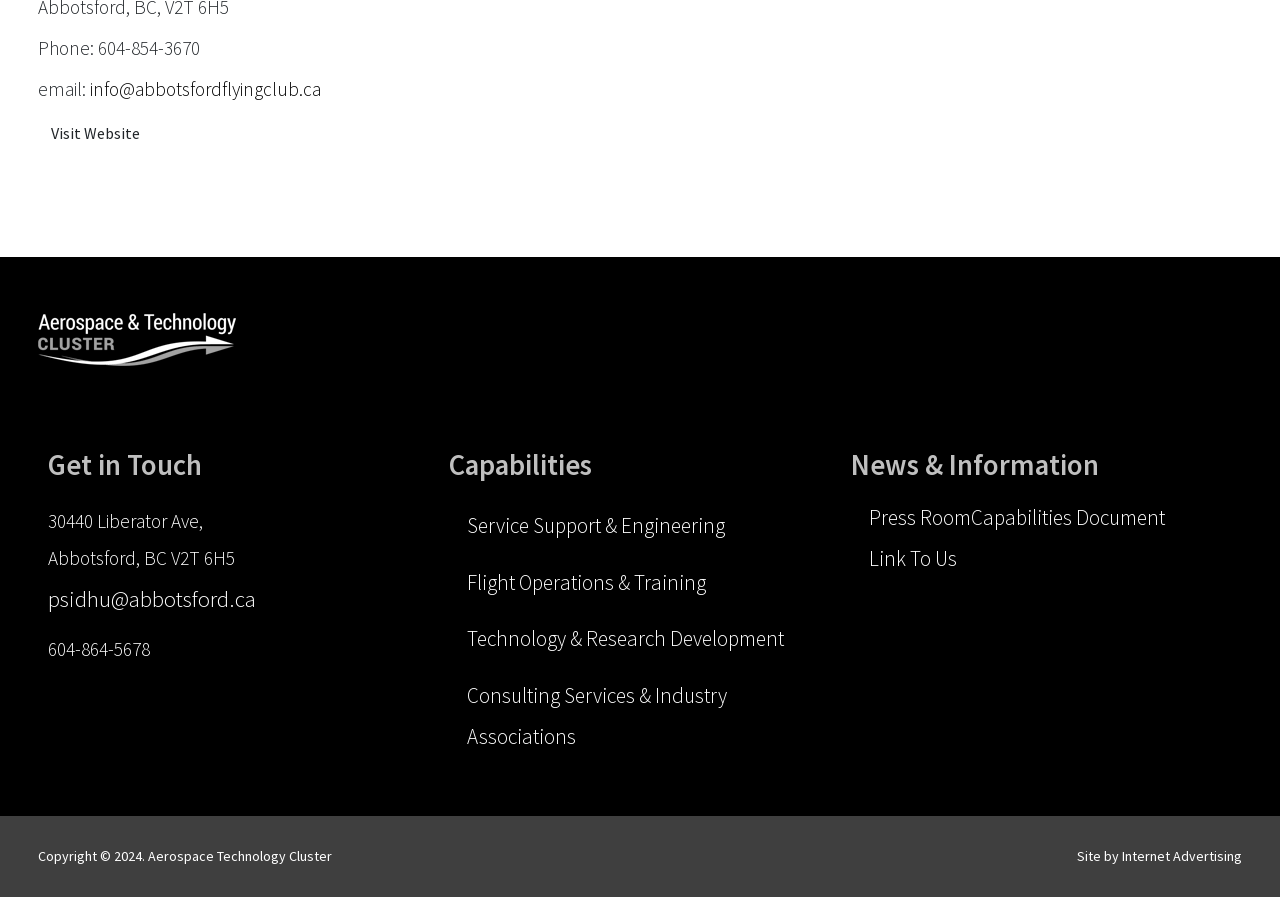Given the element description "Link To Us" in the screenshot, predict the bounding box coordinates of that UI element.

[0.679, 0.607, 0.747, 0.637]